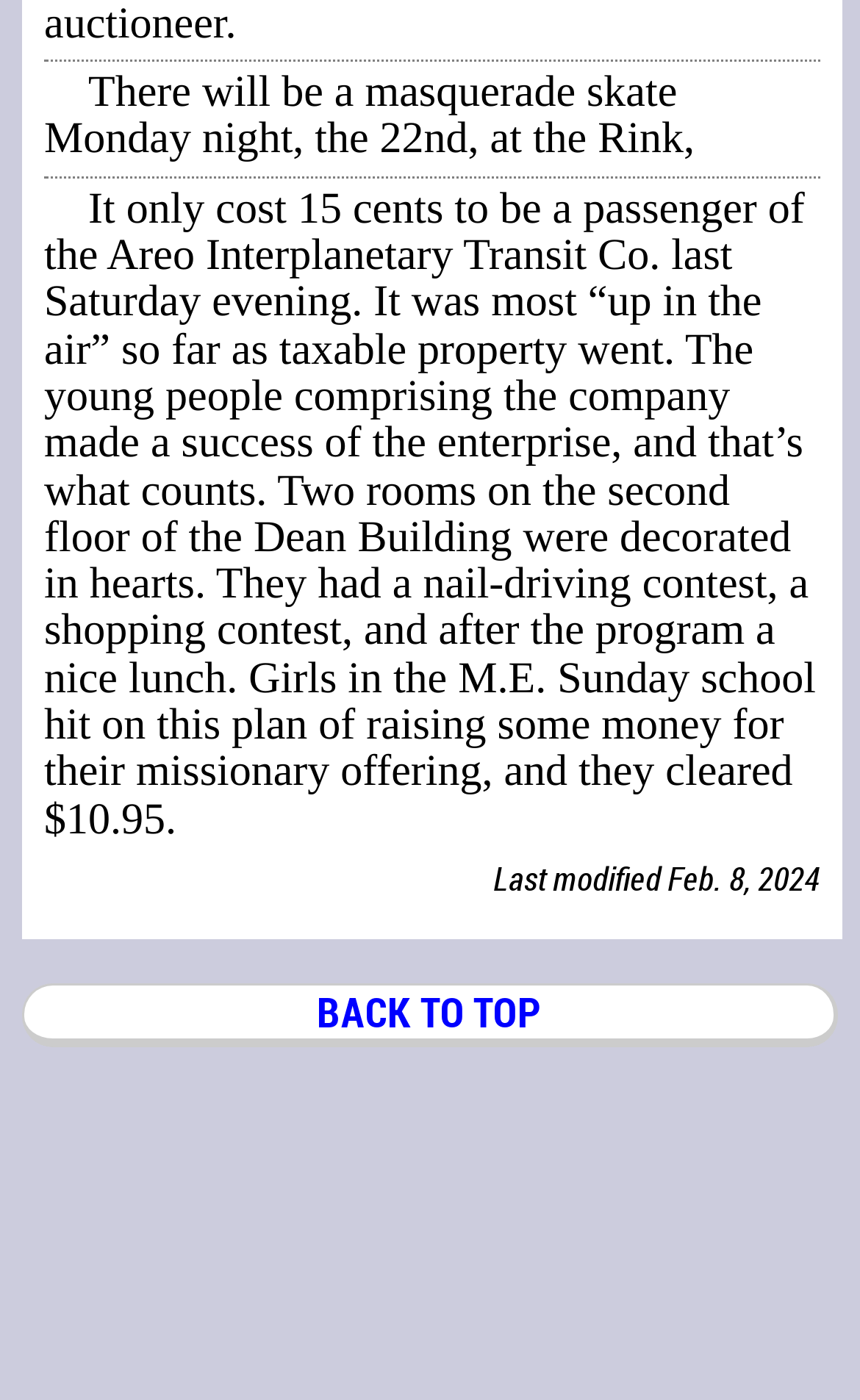Identify the bounding box coordinates for the UI element described as follows: Home. Use the format (top-left x, top-left y, bottom-right x, bottom-right y) and ensure all values are floating point numbers between 0 and 1.

None